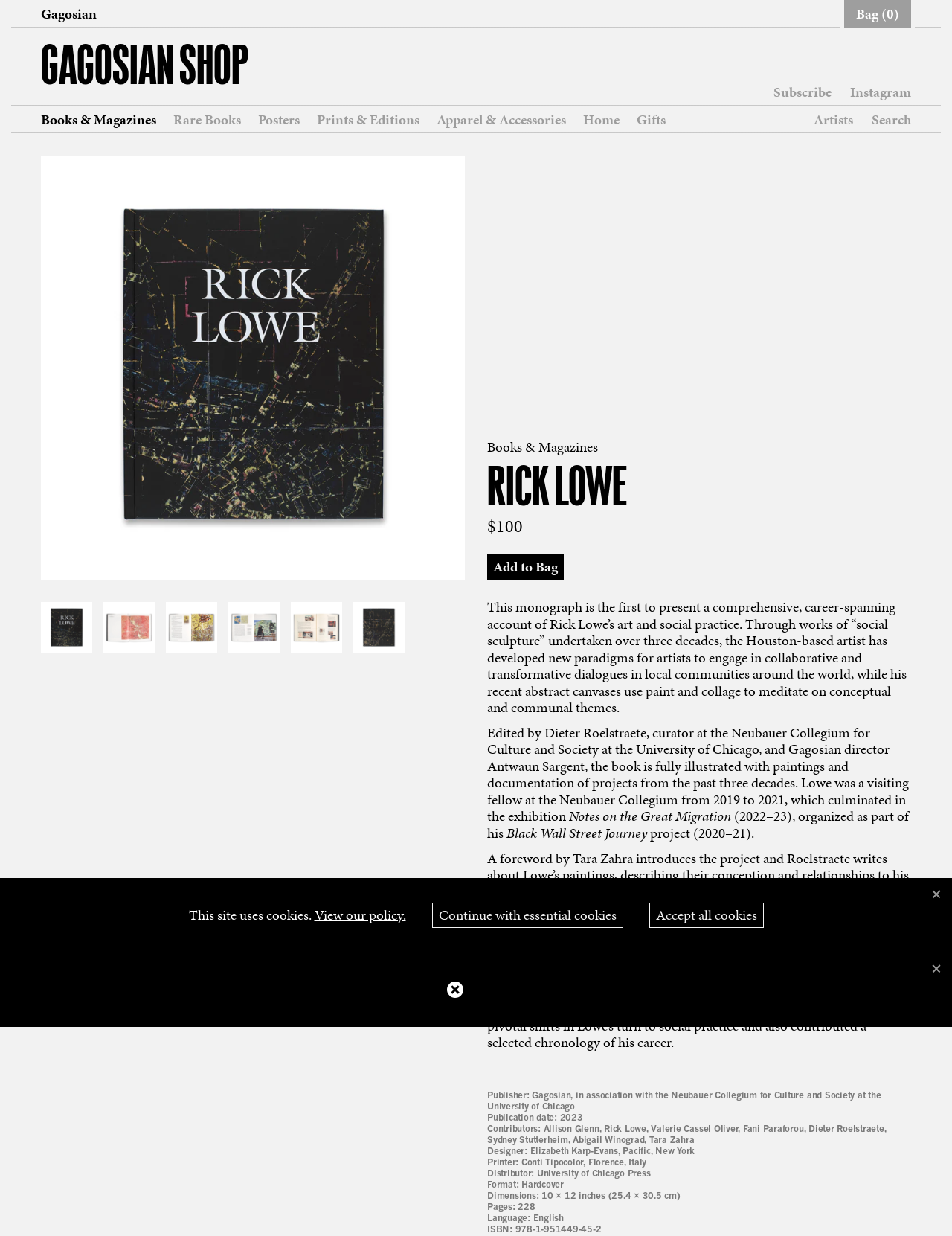What is the title of the exhibition organized by Rick Lowe in 2022-23?
From the image, provide a succinct answer in one word or a short phrase.

Notes on the Great Migration